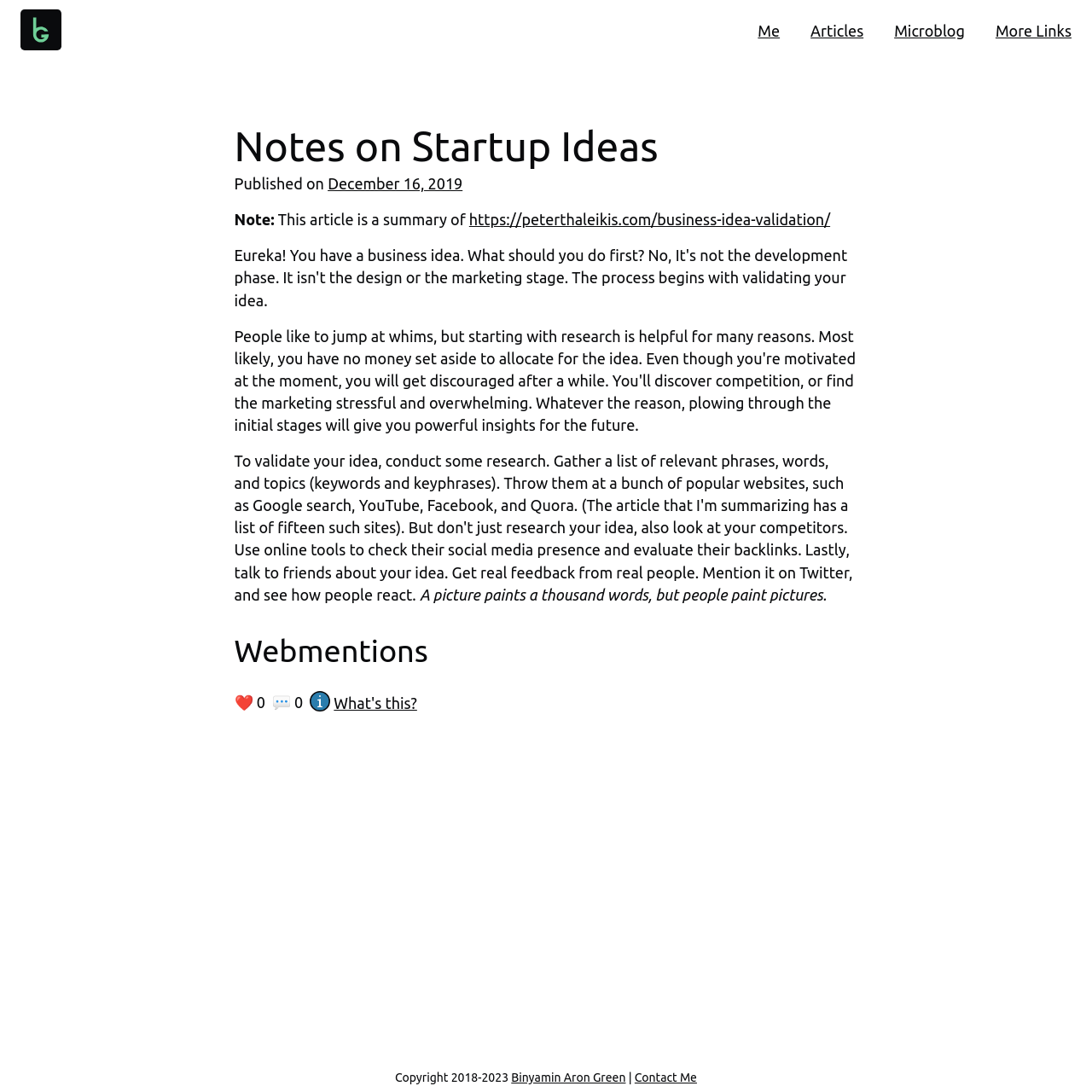What is the principal heading displayed on the webpage?

Notes on Startup Ideas